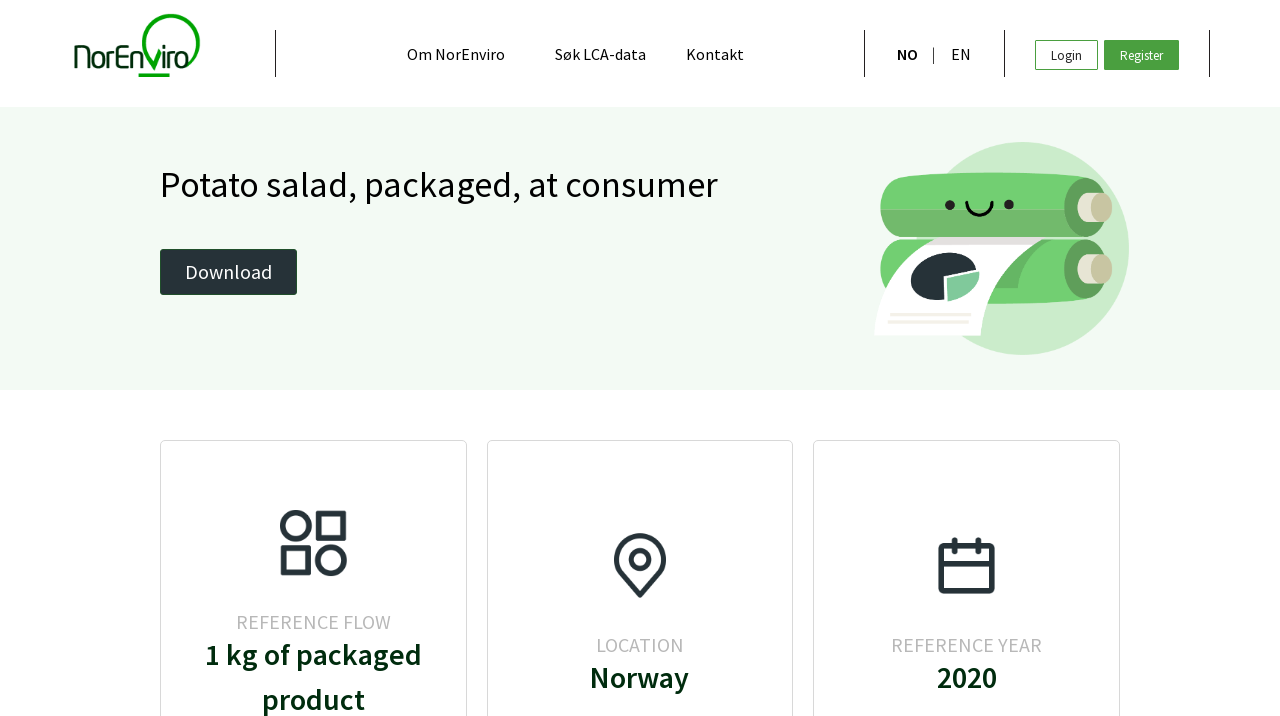Kindly determine the bounding box coordinates for the area that needs to be clicked to execute this instruction: "go to Om NorEnviro".

[0.318, 0.065, 0.394, 0.087]